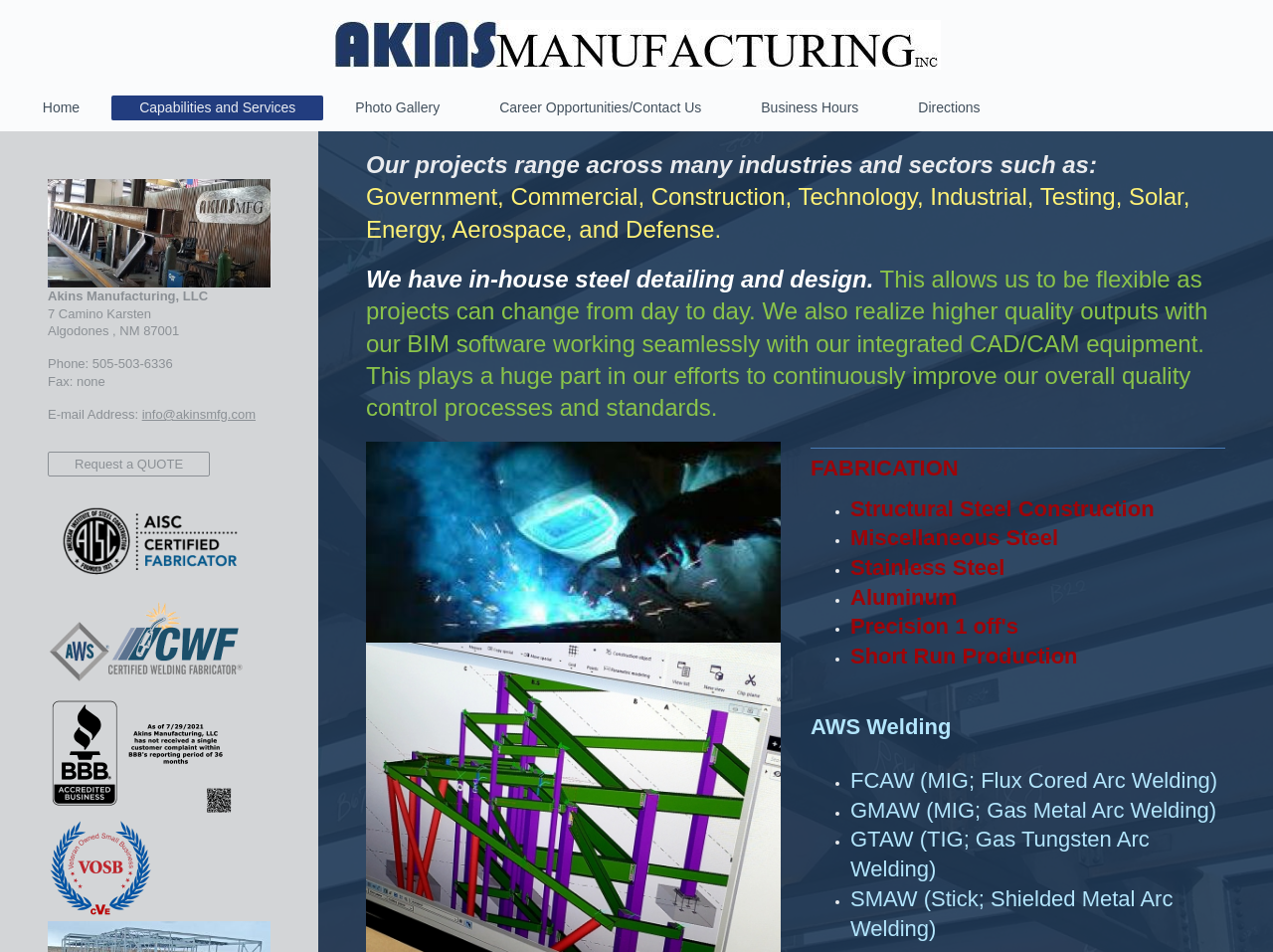What services does the company provide?
Please answer using one word or phrase, based on the screenshot.

Fabrication, Welding, etc.